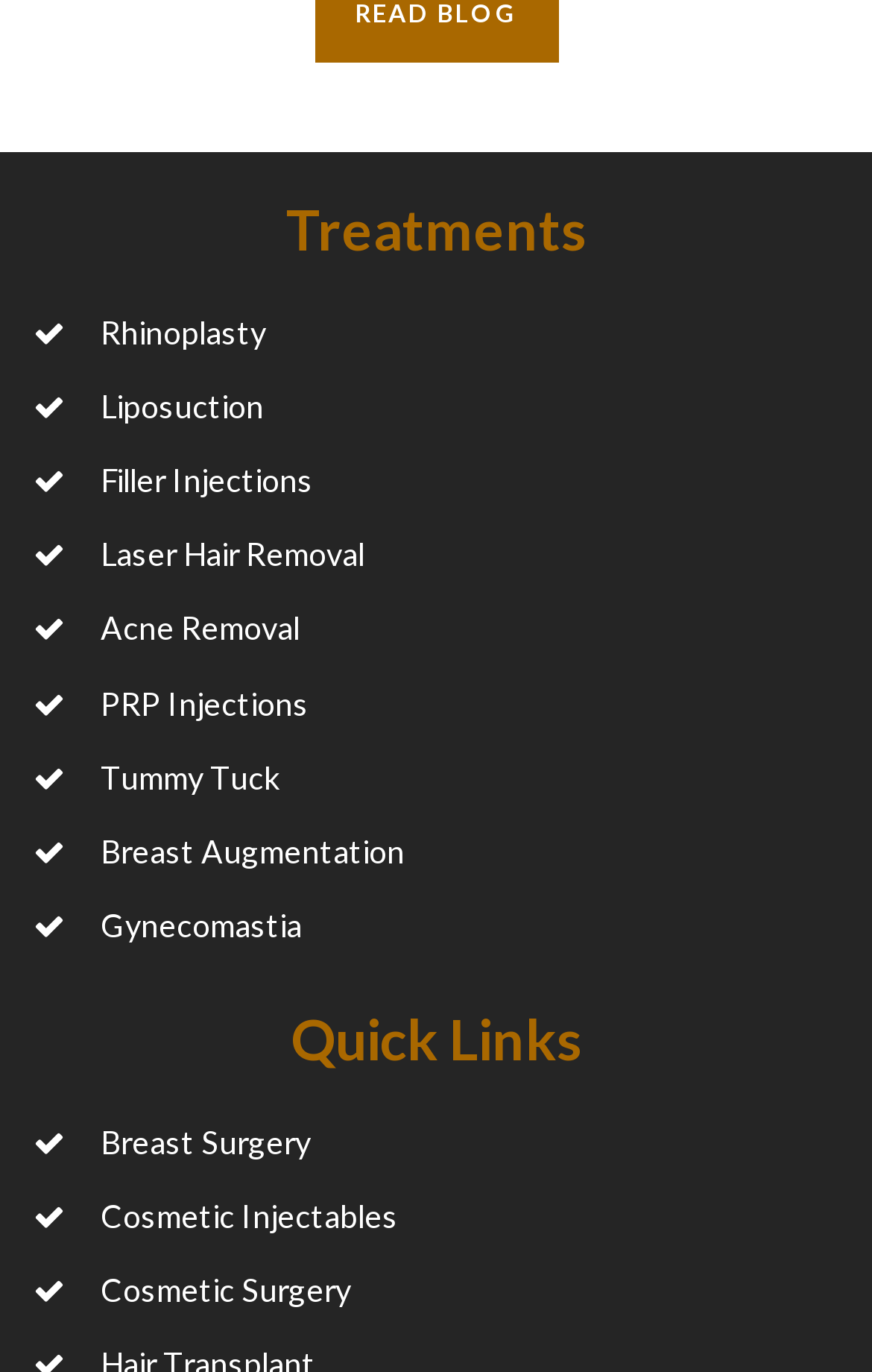For the element described, predict the bounding box coordinates as (top-left x, top-left y, bottom-right x, bottom-right y). All values should be between 0 and 1. Element description: Cosmetic Surgery

[0.038, 0.913, 0.962, 0.967]